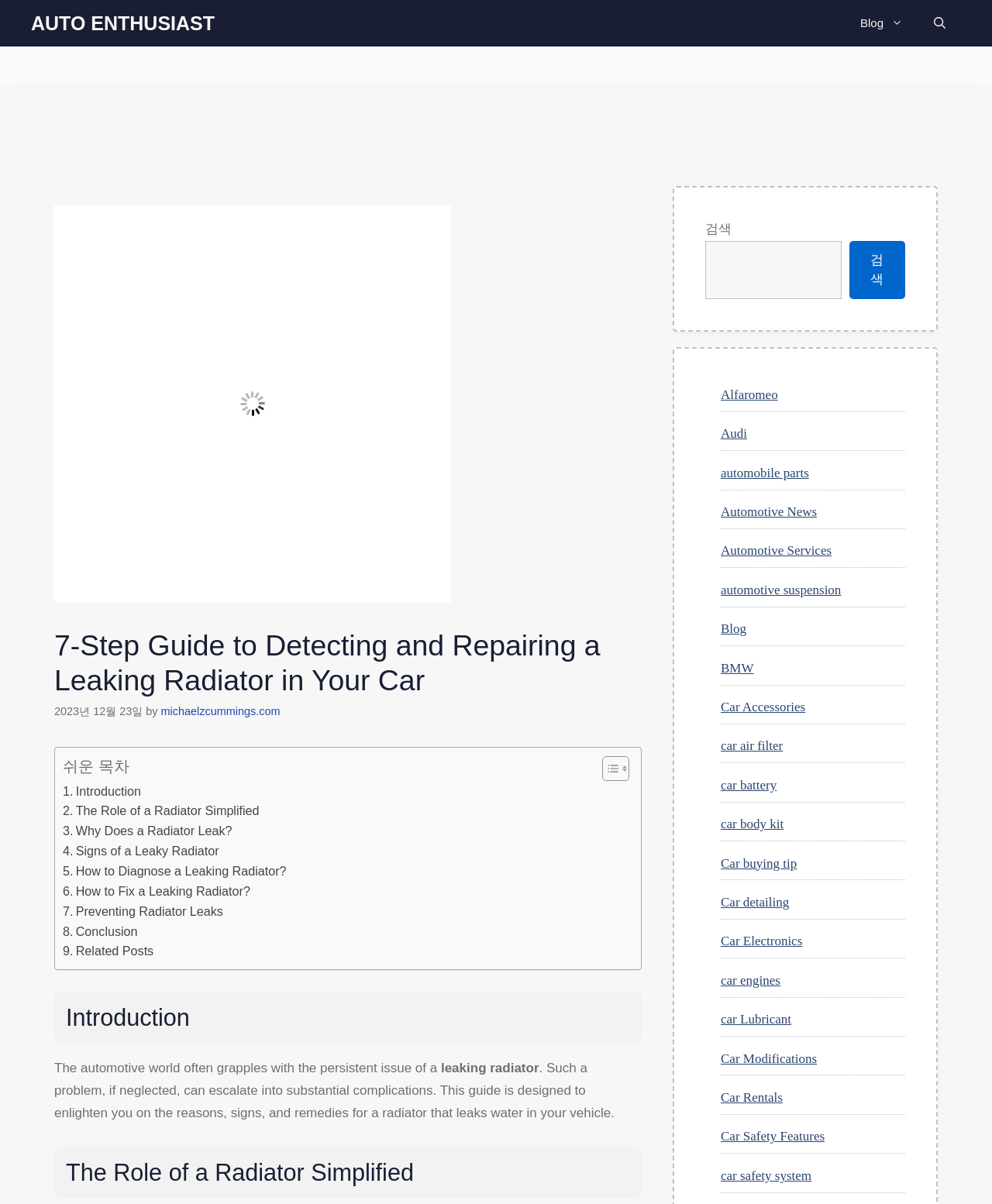Kindly determine the bounding box coordinates for the area that needs to be clicked to execute this instruction: "Search for something".

[0.711, 0.2, 0.848, 0.248]